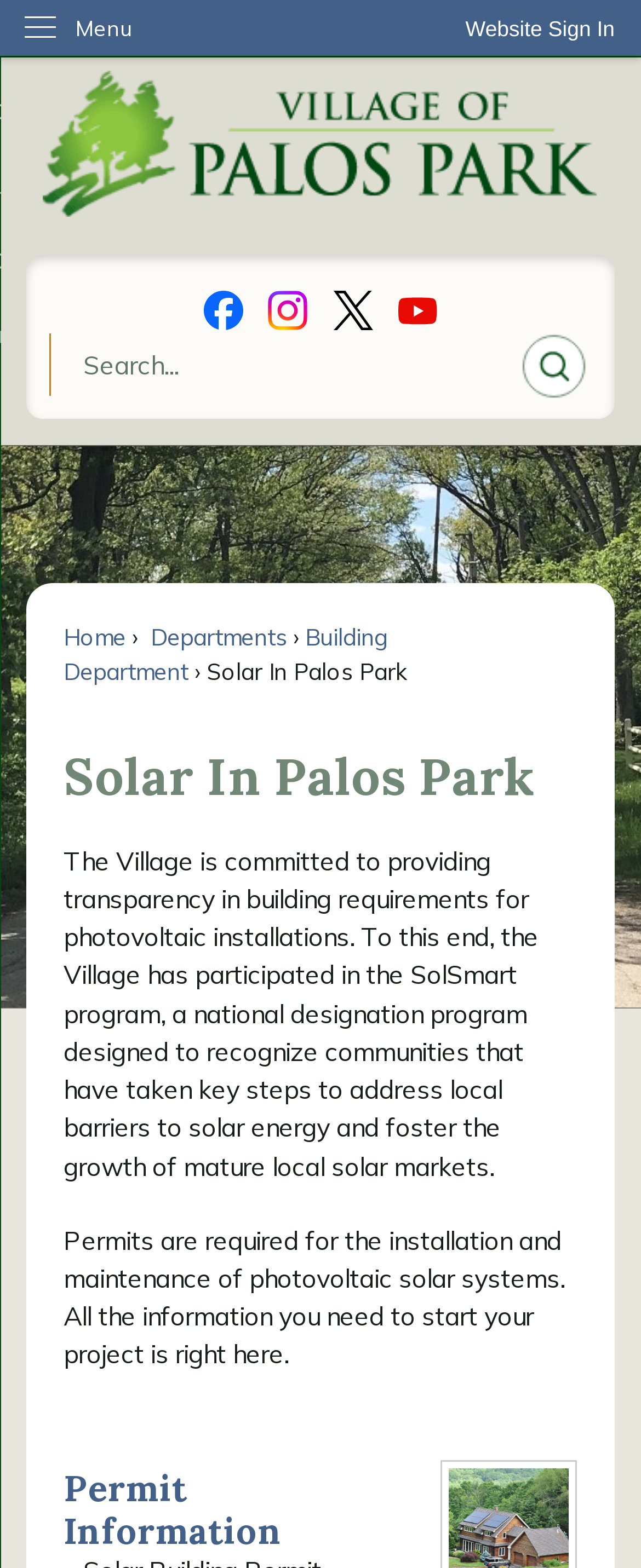Please find and generate the text of the main heading on the webpage.

Solar In Palos Park